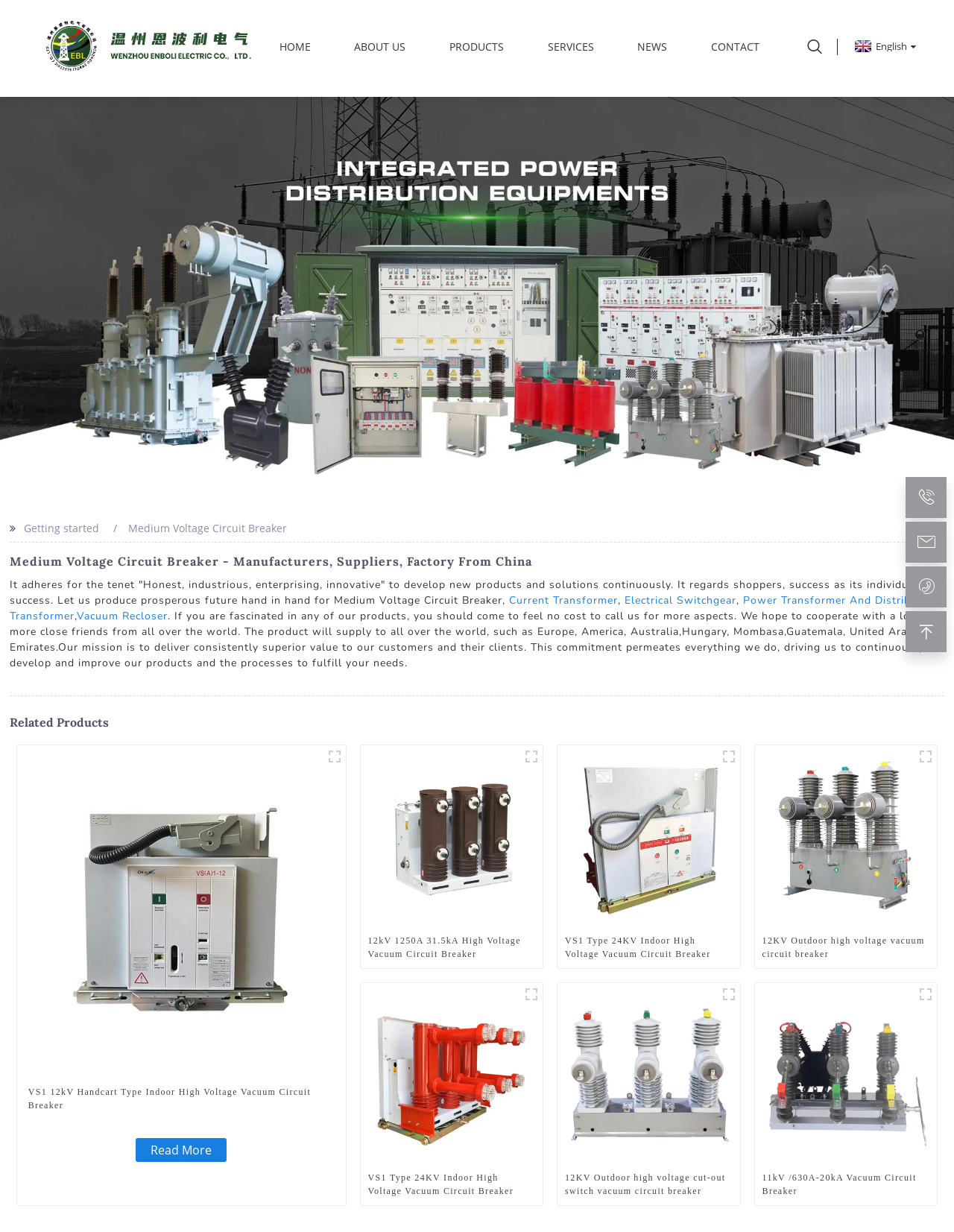Reply to the question with a single word or phrase:
What languages are supported by the website?

English